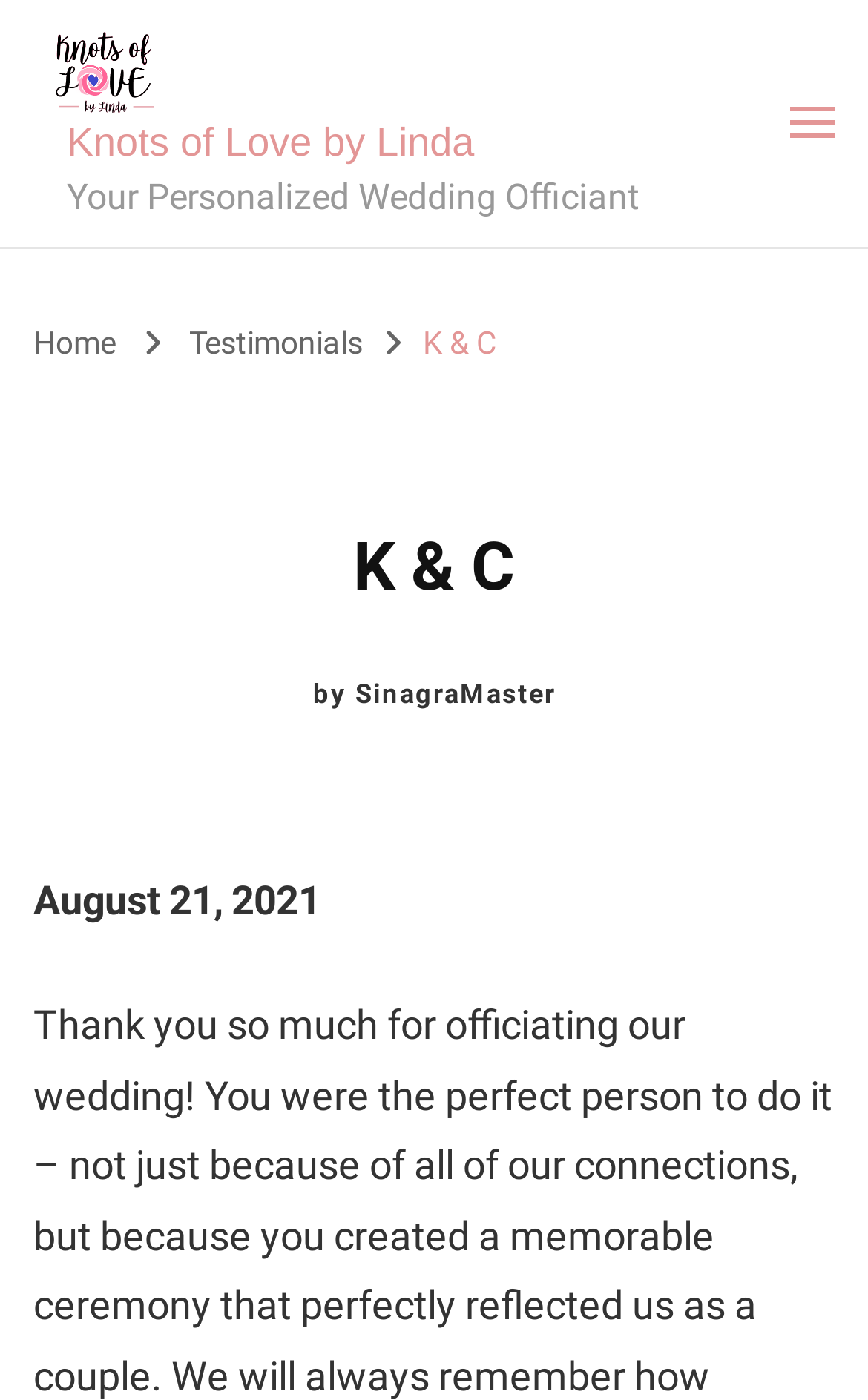Give a one-word or phrase response to the following question: What is the last name of the person mentioned in the 'K & C' section?

Sinagra